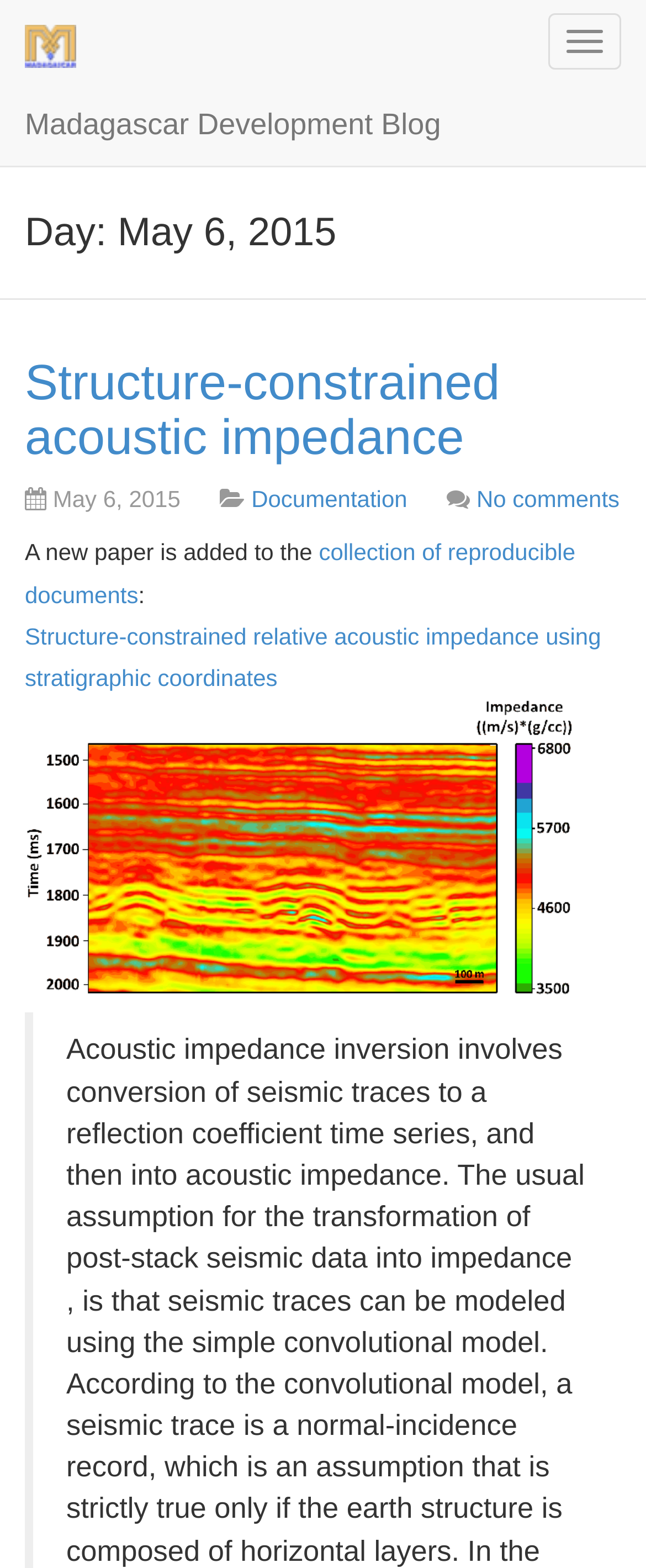Using the information shown in the image, answer the question with as much detail as possible: What is the purpose of the button at the top right corner?

I found the purpose of the button by reading the button text 'Toggle navigation' which is located at the top right corner of the webpage.